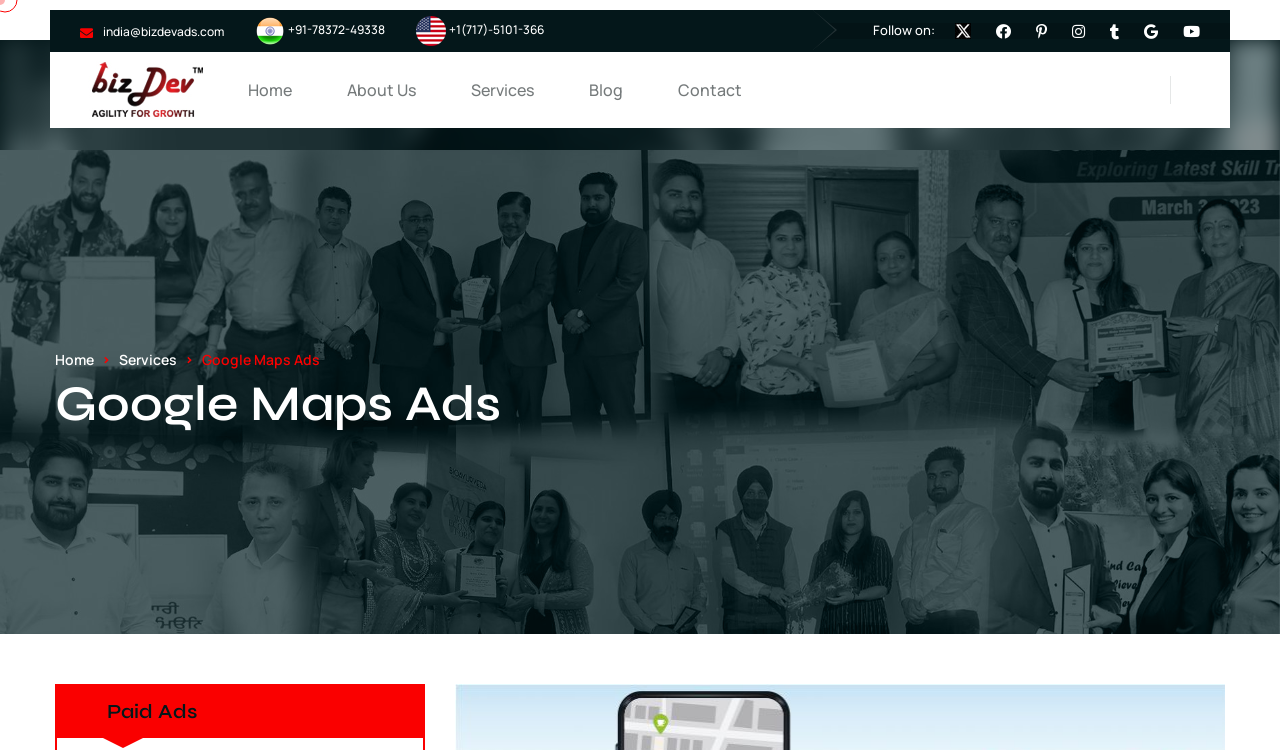What social media platforms can I follow?
Based on the visual information, provide a detailed and comprehensive answer.

I found the social media platforms by looking at the links and images at the top right corner of the webpage. There is a heading 'Follow on:' and a link to Twitter with a Twitter icon.